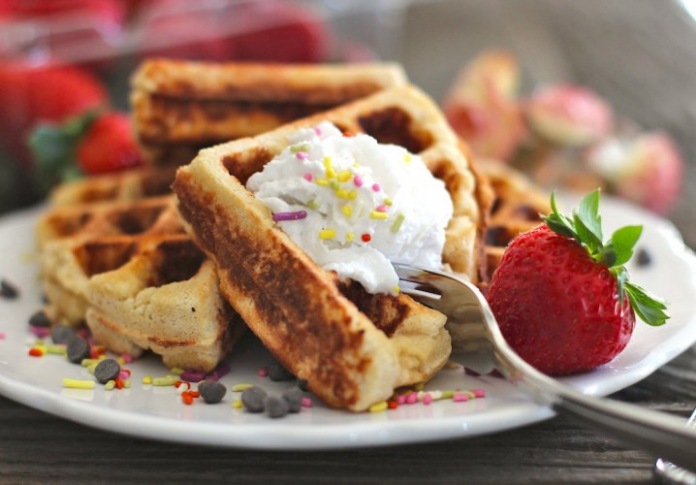Explain in detail what you see in the image.

Indulge in a delightful plate of waffles, perfectly presented and ready to satisfy your cravings. The image showcases golden-brown, crispy waffles resting on a white plate, each piece invitingly cut. Topped with a luscious dollop of whipped cream sprinkled with colorful confetti, they exude a playful charm. Nestled beside the waffles is a fresh strawberry, its vibrant red hue adding a burst of color and a hint of natural sweetness to the scene. Scattered around the plate are colorful sprinkles and mini chocolate chips, enhancing the festive feel of this breakfast favorite. This tantalizing visual perfectly embodies the essence of the "15 Mouthwatering Waffle Recipes," where each recipe promises to inspire delicious and memorable breakfast moments or indulgent desserts.